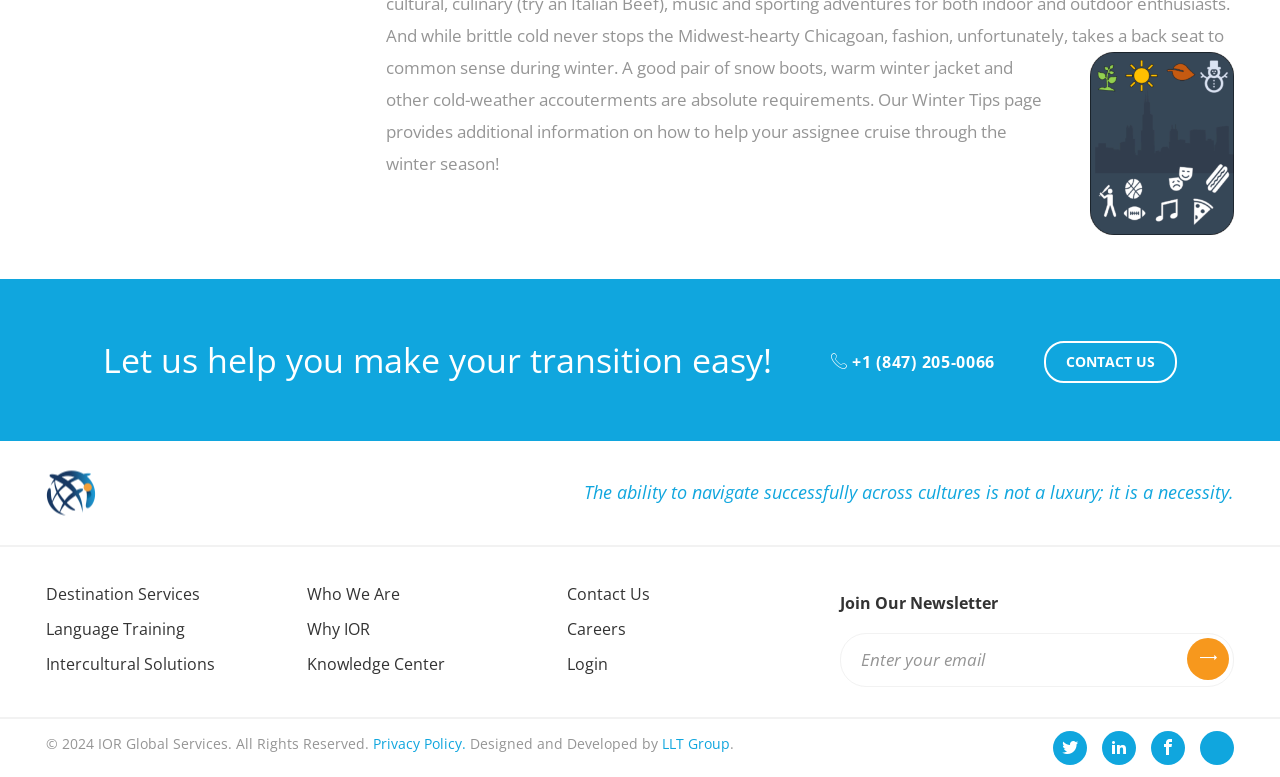Identify the bounding box coordinates for the UI element that matches this description: "alt="IOR"".

[0.036, 0.603, 0.075, 0.634]